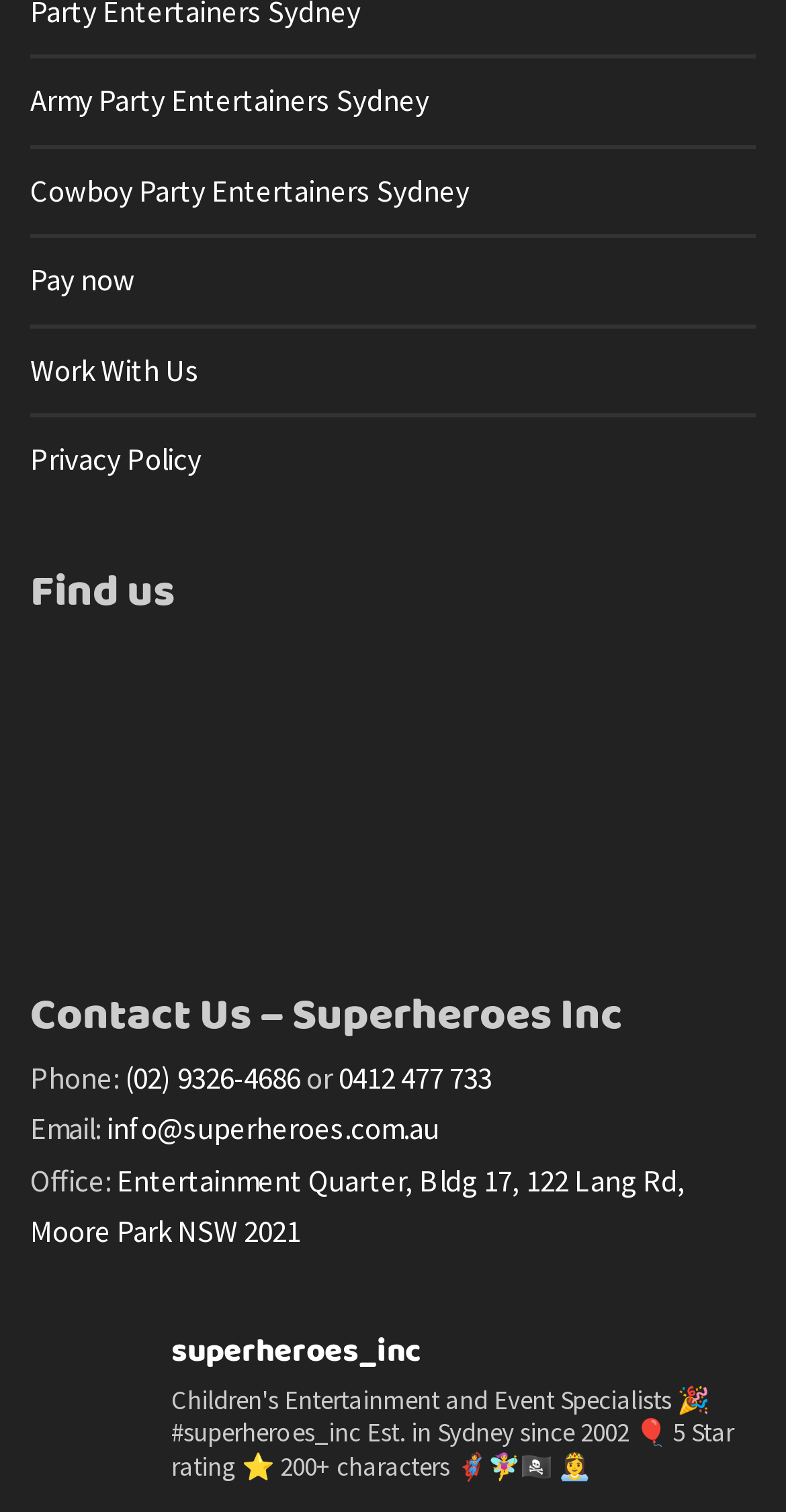Respond with a single word or phrase:
What is the company name?

Superheroes Inc